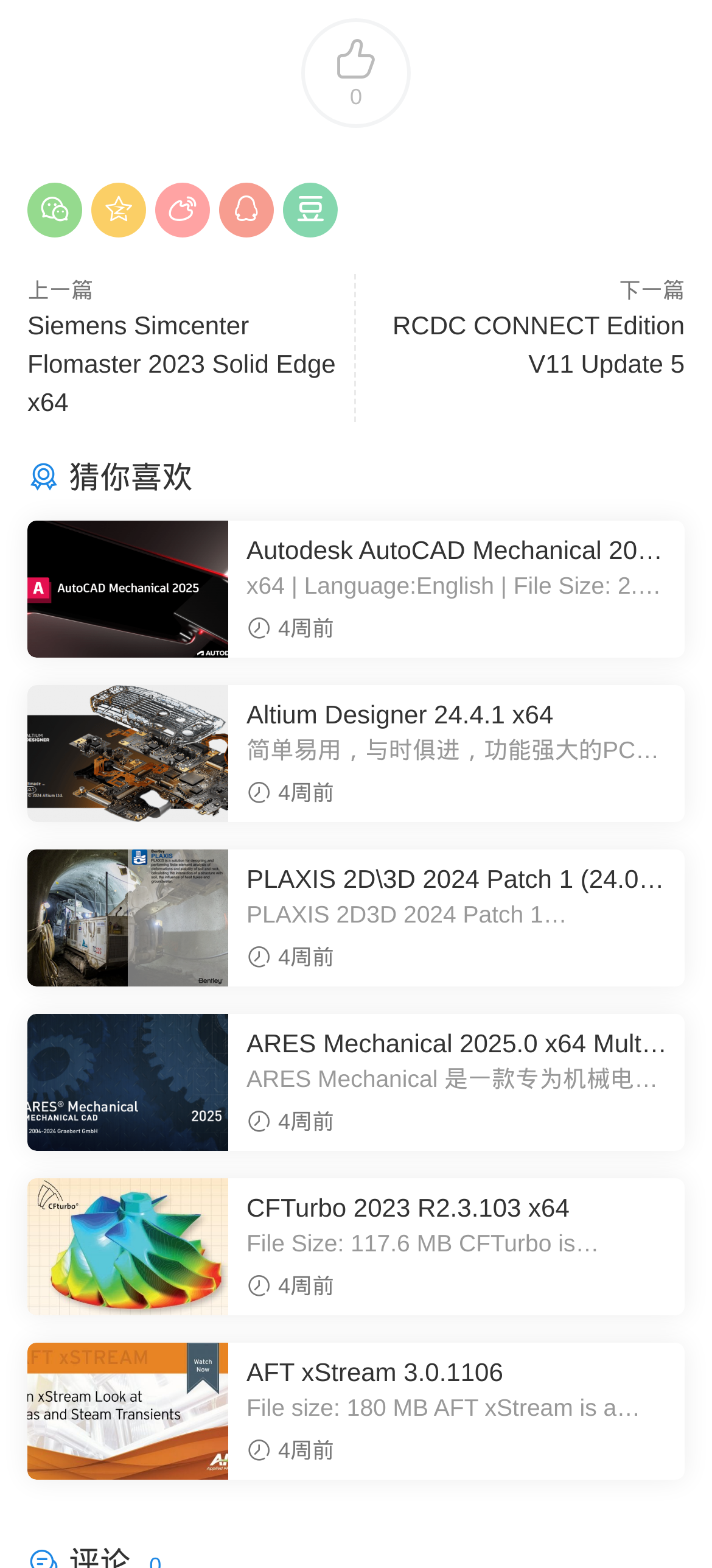Please find the bounding box coordinates of the element that must be clicked to perform the given instruction: "View the details of Autodesk AutoCAD Mechanical 2025 x64". The coordinates should be four float numbers from 0 to 1, i.e., [left, top, right, bottom].

[0.346, 0.339, 0.941, 0.362]